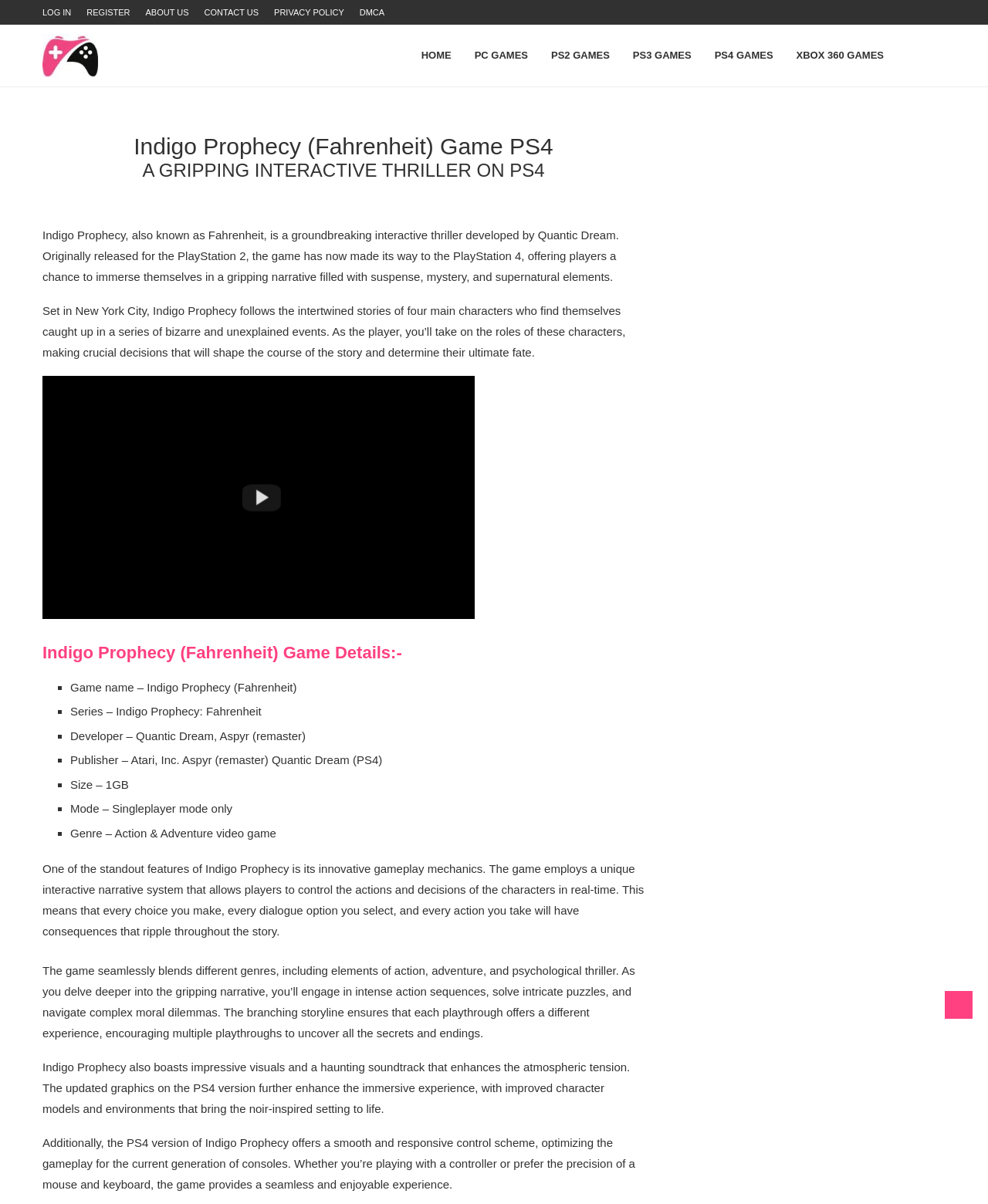Identify the bounding box coordinates of the element that should be clicked to fulfill this task: "Click on HOME". The coordinates should be provided as four float numbers between 0 and 1, i.e., [left, top, right, bottom].

[0.415, 0.021, 0.468, 0.072]